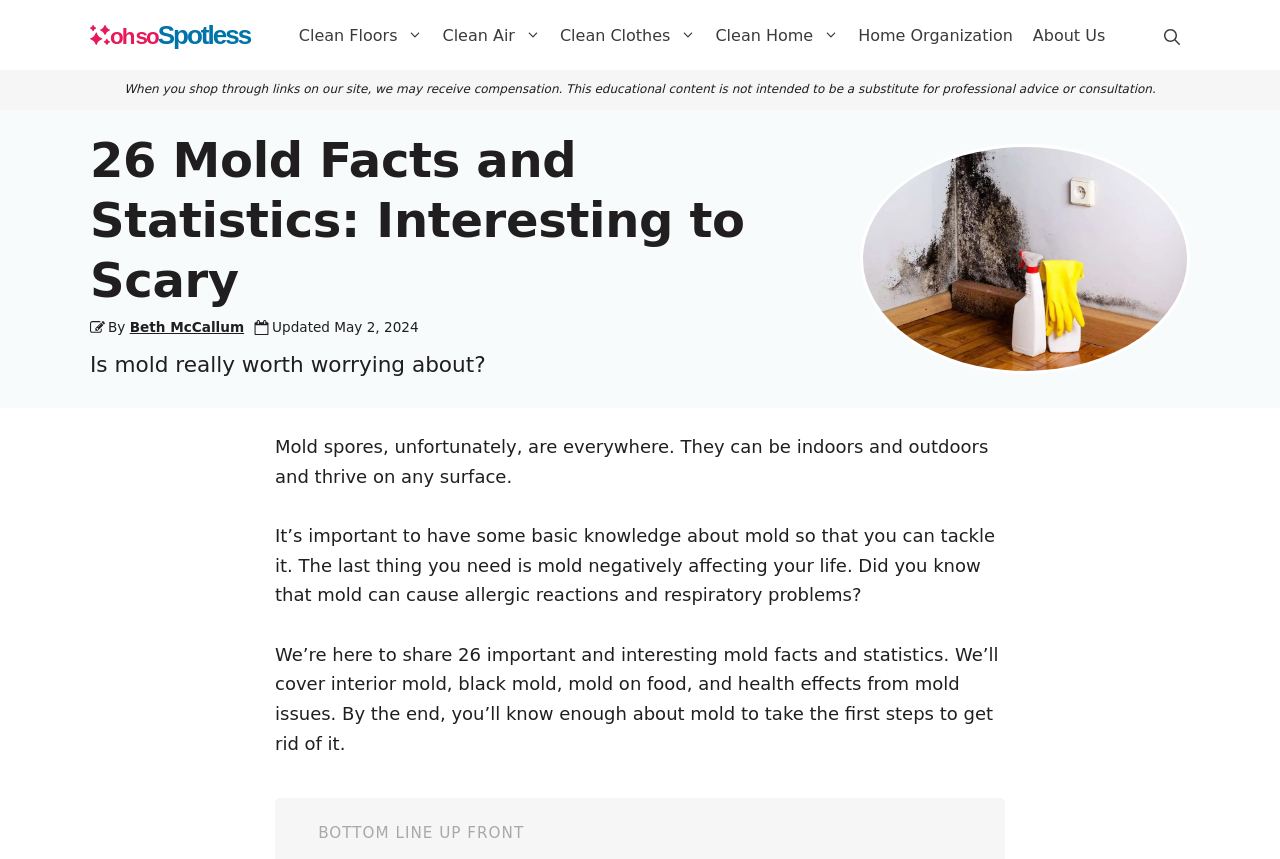Please identify the bounding box coordinates of the clickable element to fulfill the following instruction: "scroll to top". The coordinates should be four float numbers between 0 and 1, i.e., [left, top, right, bottom].

[0.947, 0.233, 0.984, 0.289]